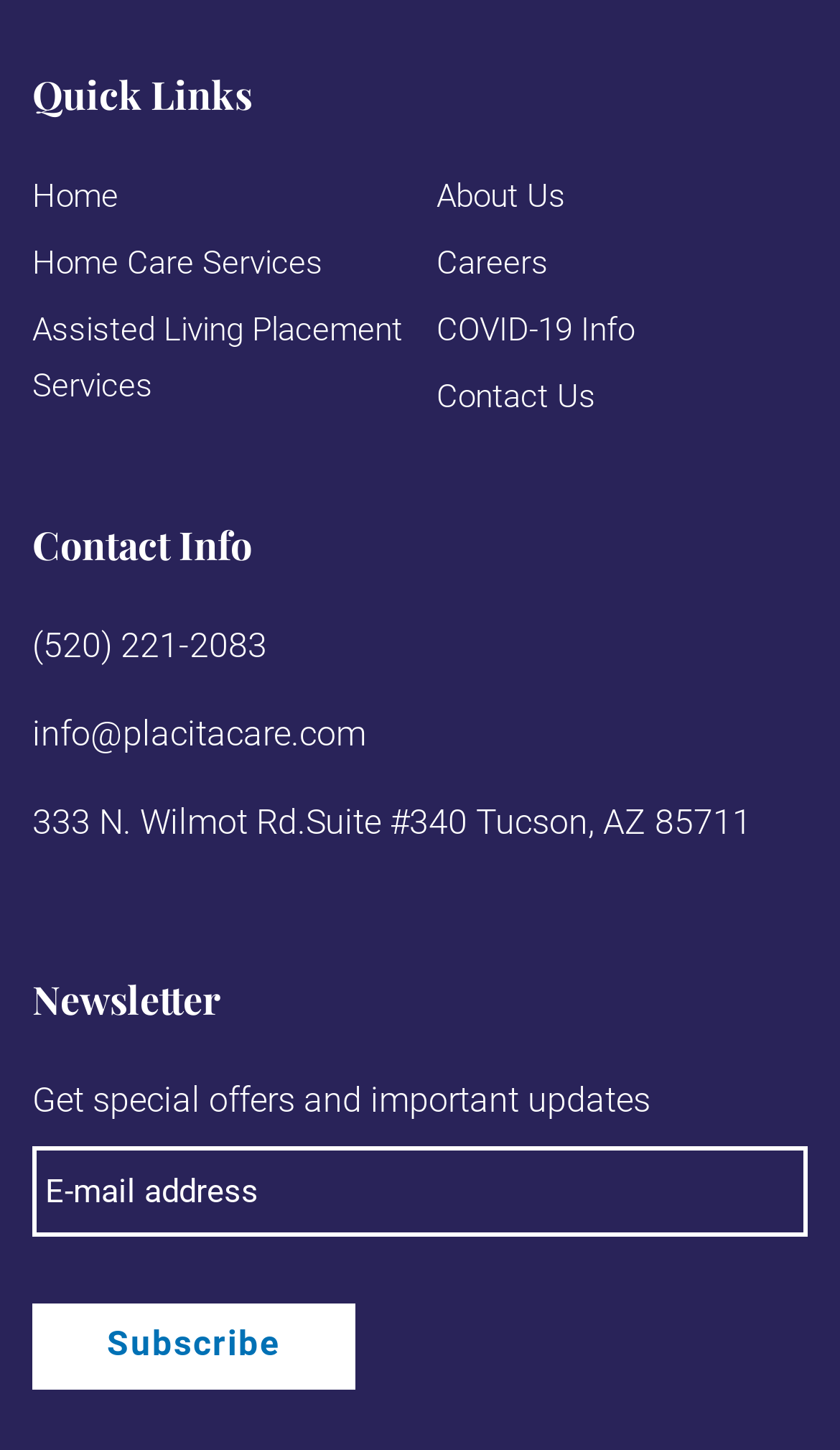Could you determine the bounding box coordinates of the clickable element to complete the instruction: "Click on Contact Us"? Provide the coordinates as four float numbers between 0 and 1, i.e., [left, top, right, bottom].

[0.519, 0.259, 0.709, 0.286]